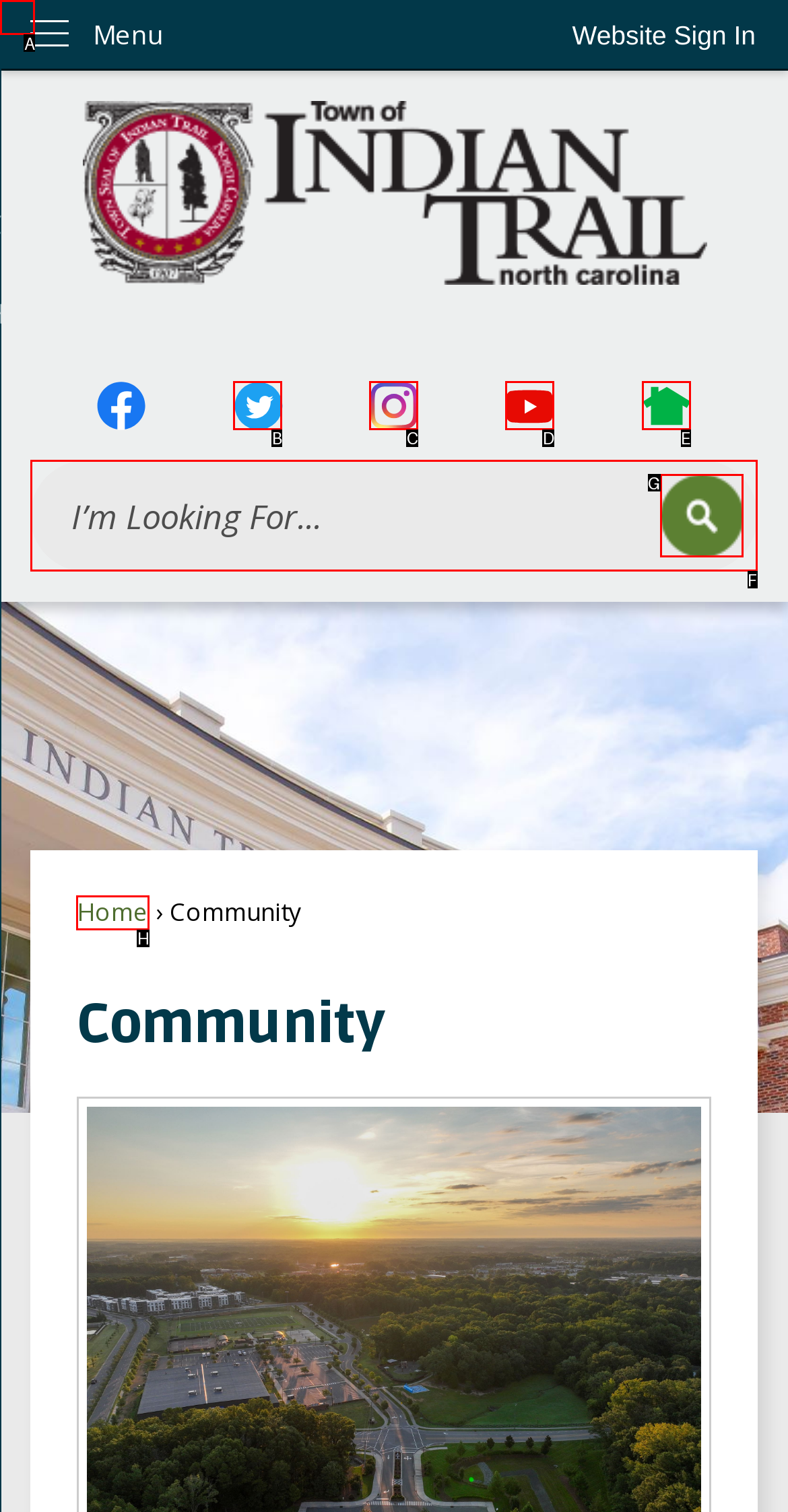Which HTML element fits the description: Skip to Main Content? Respond with the letter of the appropriate option directly.

A